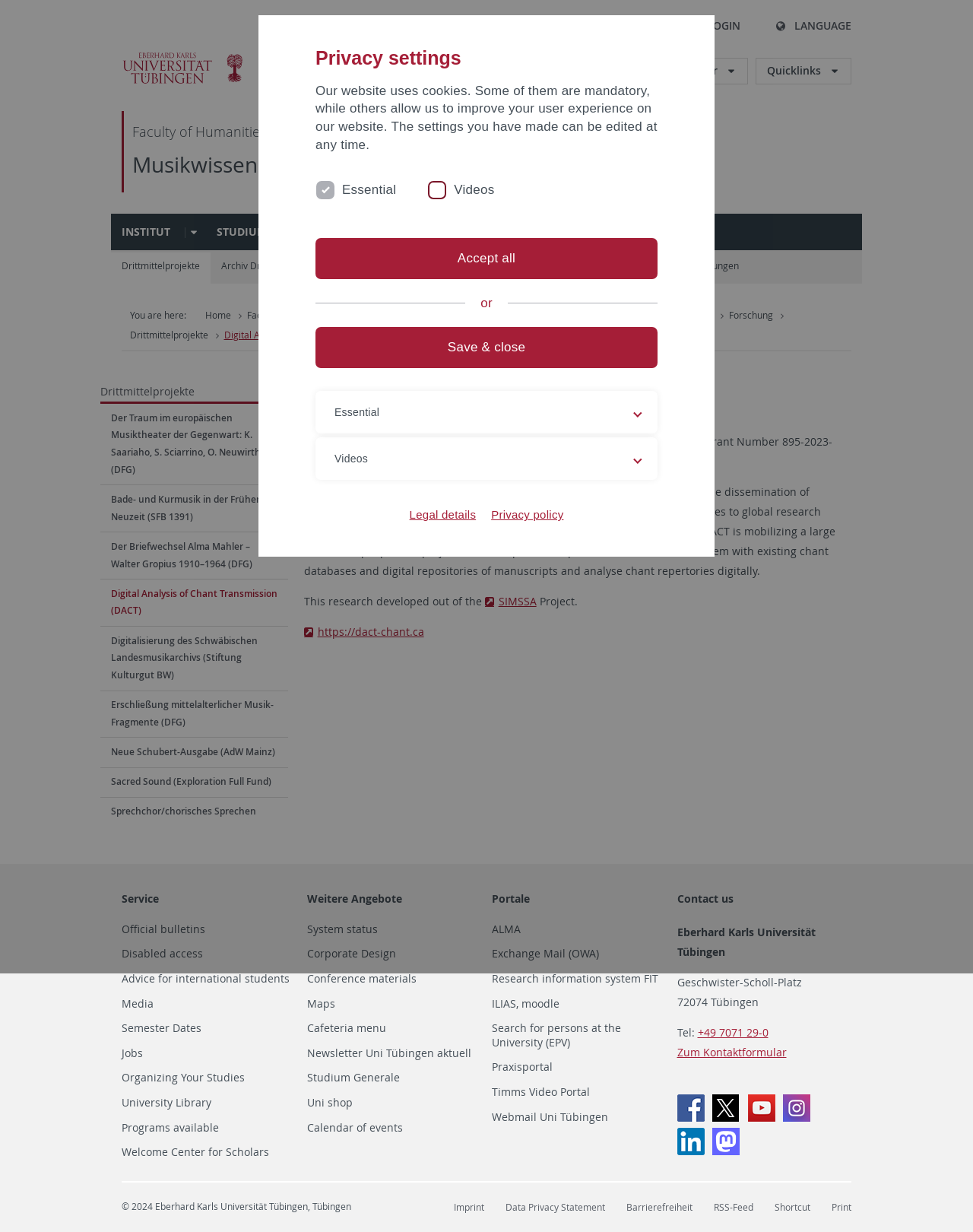Determine the bounding box coordinates of the clickable element to complete this instruction: "Visit the 'Faculty of Humanities' page". Provide the coordinates in the format of four float numbers between 0 and 1, [left, top, right, bottom].

[0.136, 0.099, 0.273, 0.114]